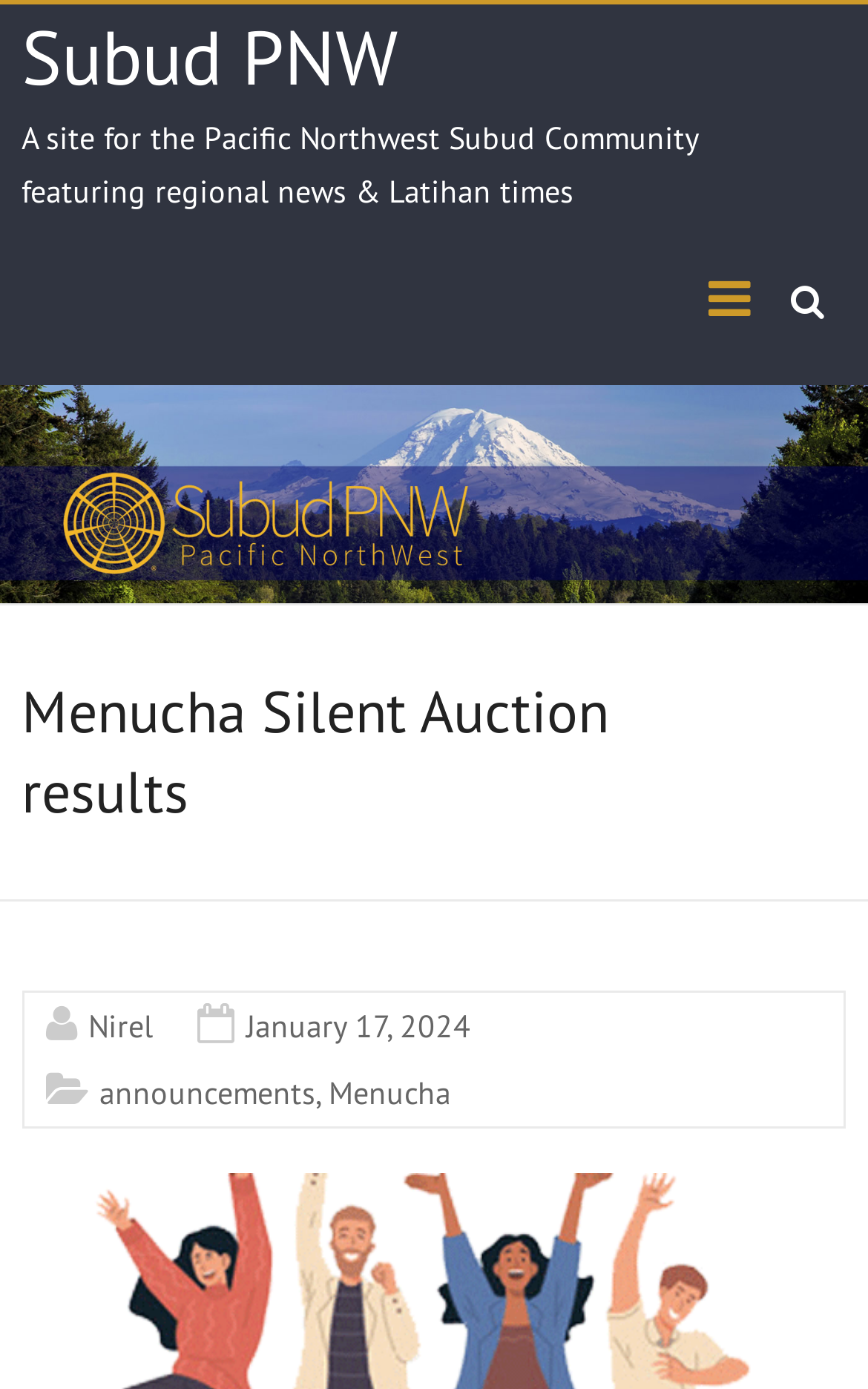Provide the bounding box coordinates for the UI element that is described by this text: "alt="Like us on Facebook!"". The coordinates should be in the form of four float numbers between 0 and 1: [left, top, right, bottom].

None